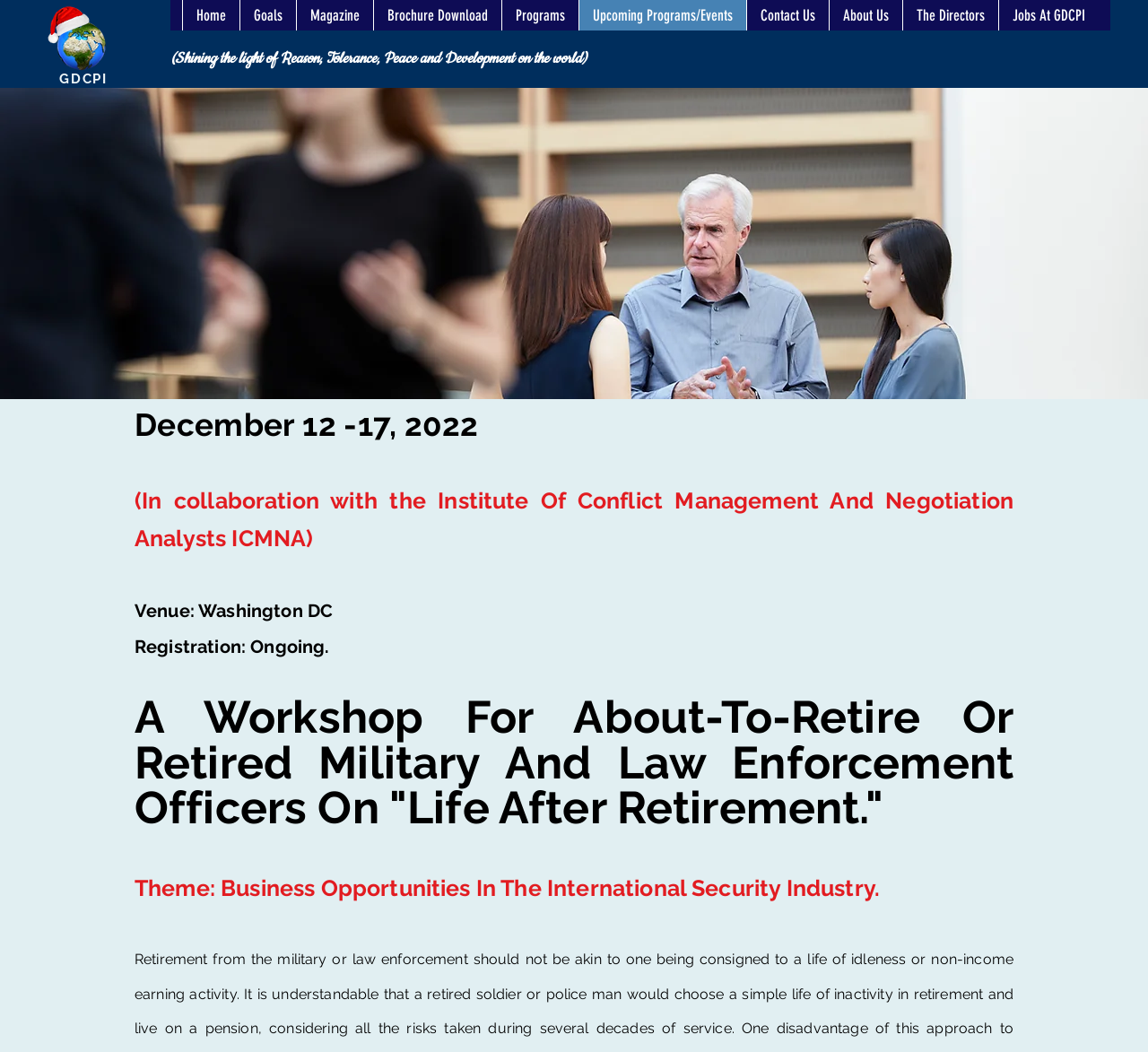Please determine the bounding box coordinates of the clickable area required to carry out the following instruction: "Click the 'Home' link". The coordinates must be four float numbers between 0 and 1, represented as [left, top, right, bottom].

[0.159, 0.0, 0.209, 0.029]